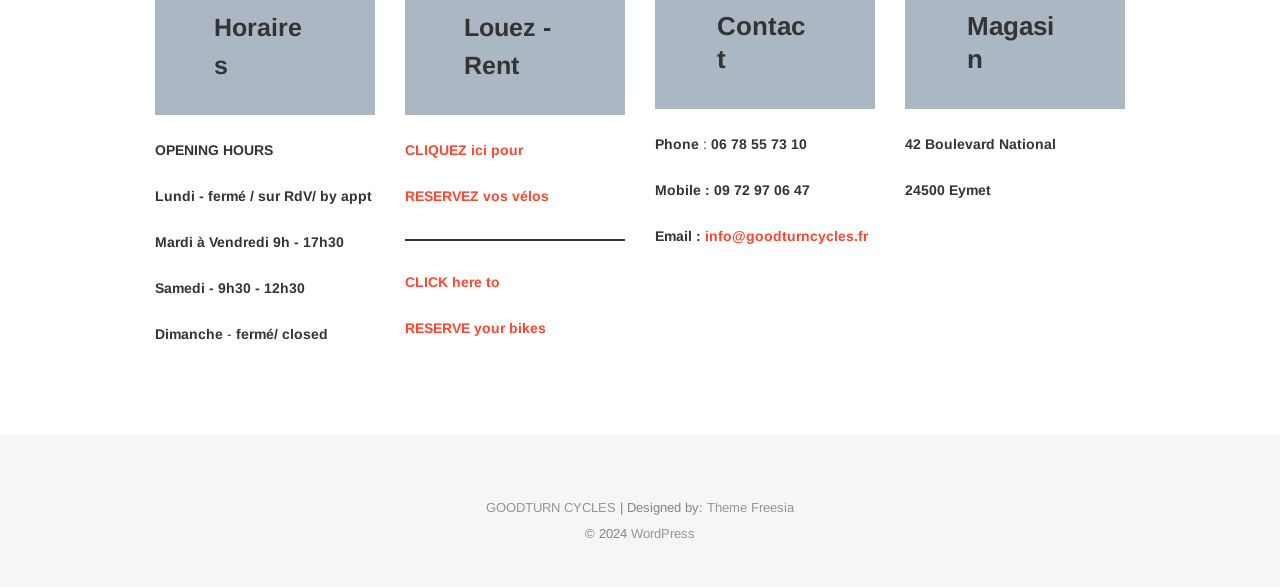Kindly determine the bounding box coordinates of the area that needs to be clicked to fulfill this instruction: "Send an email".

[0.551, 0.388, 0.678, 0.415]